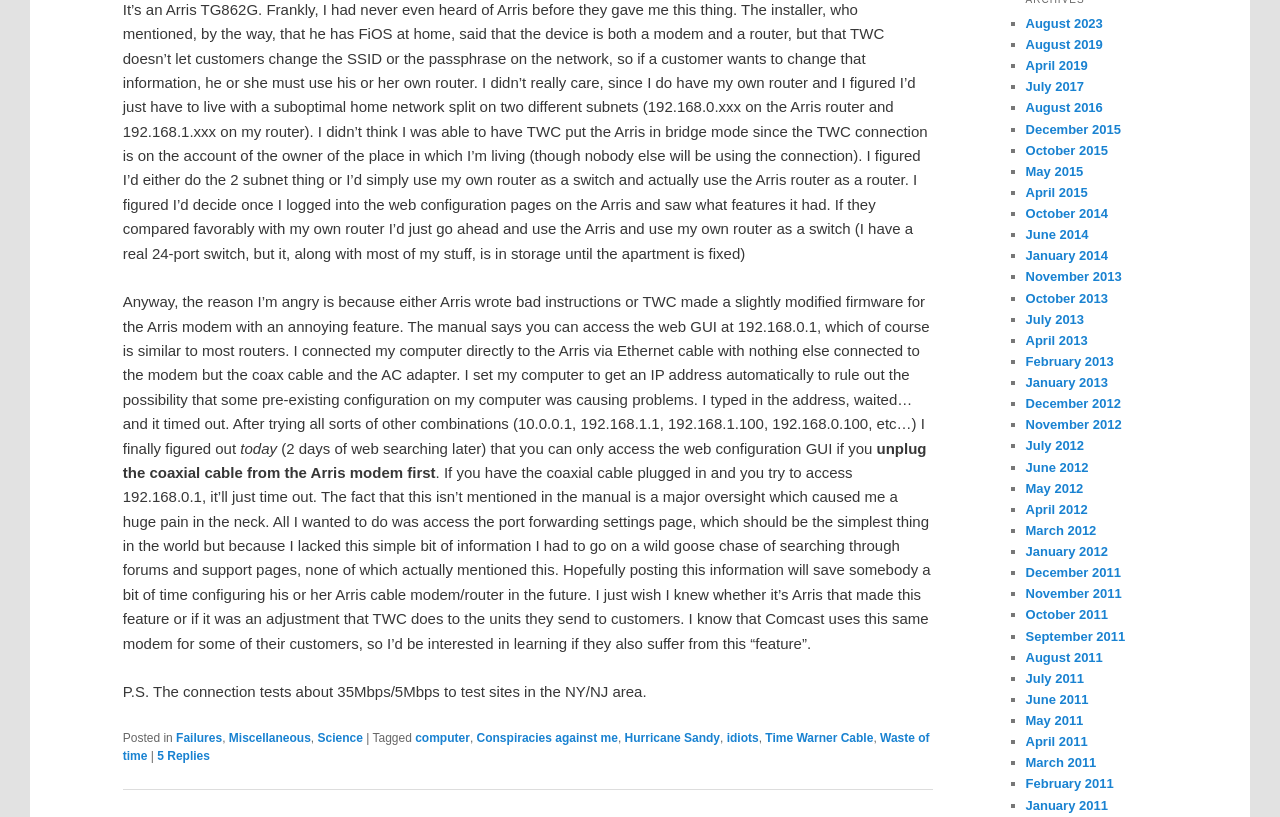What is the category of the post?
Refer to the screenshot and deliver a thorough answer to the question presented.

The footer of the webpage shows the categories of the post, and one of them is 'Failures'.